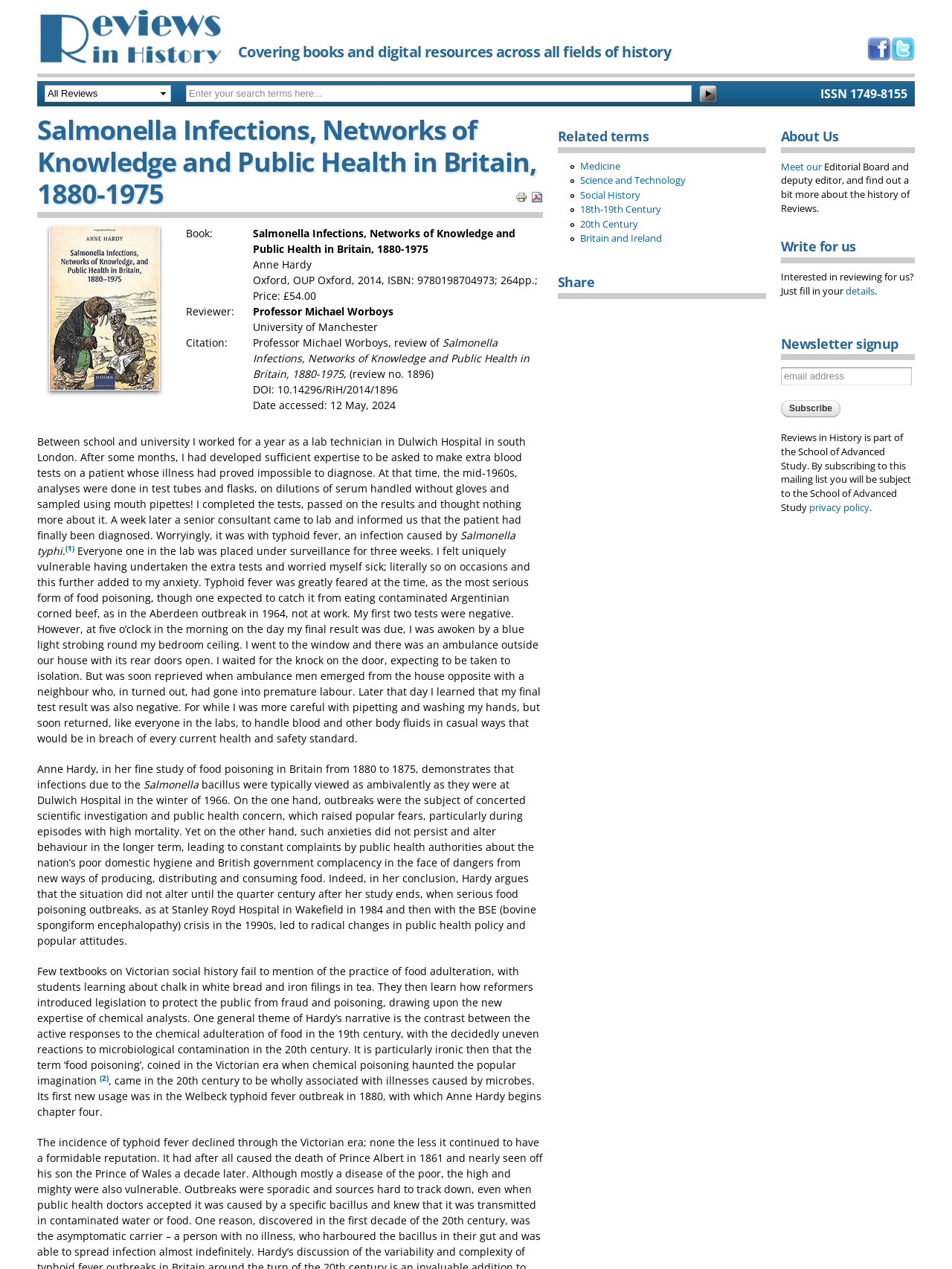Provide a short, one-word or phrase answer to the question below:
Who is the author of the book?

Anne Hardy